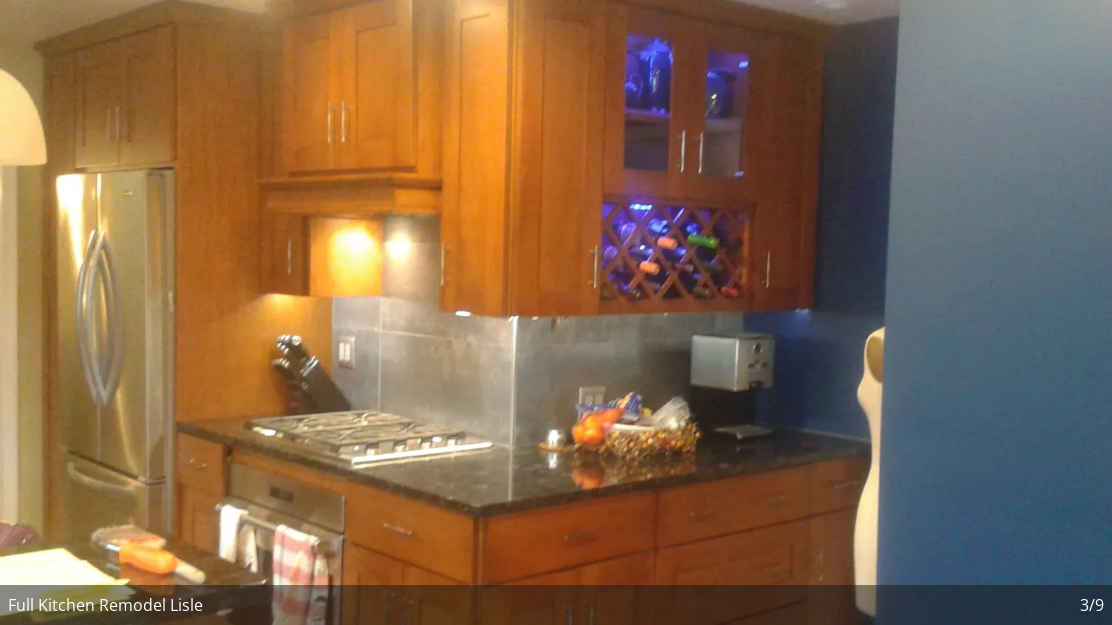Please examine the image and answer the question with a detailed explanation:
What is the material of the refrigerator?

The caption states 'an elegant stainless steel refrigerator complements the contemporary design' which reveals the material of the refrigerator.